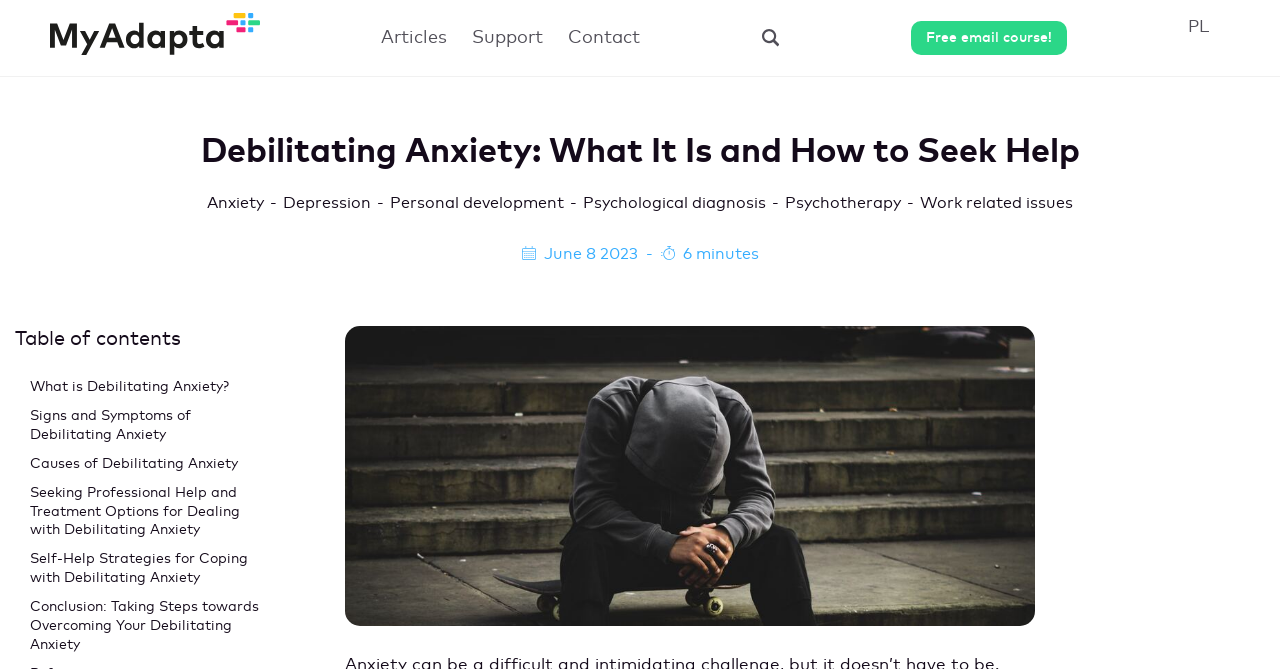Locate the coordinates of the bounding box for the clickable region that fulfills this instruction: "Click on the 'Support' link".

[0.369, 0.043, 0.425, 0.07]